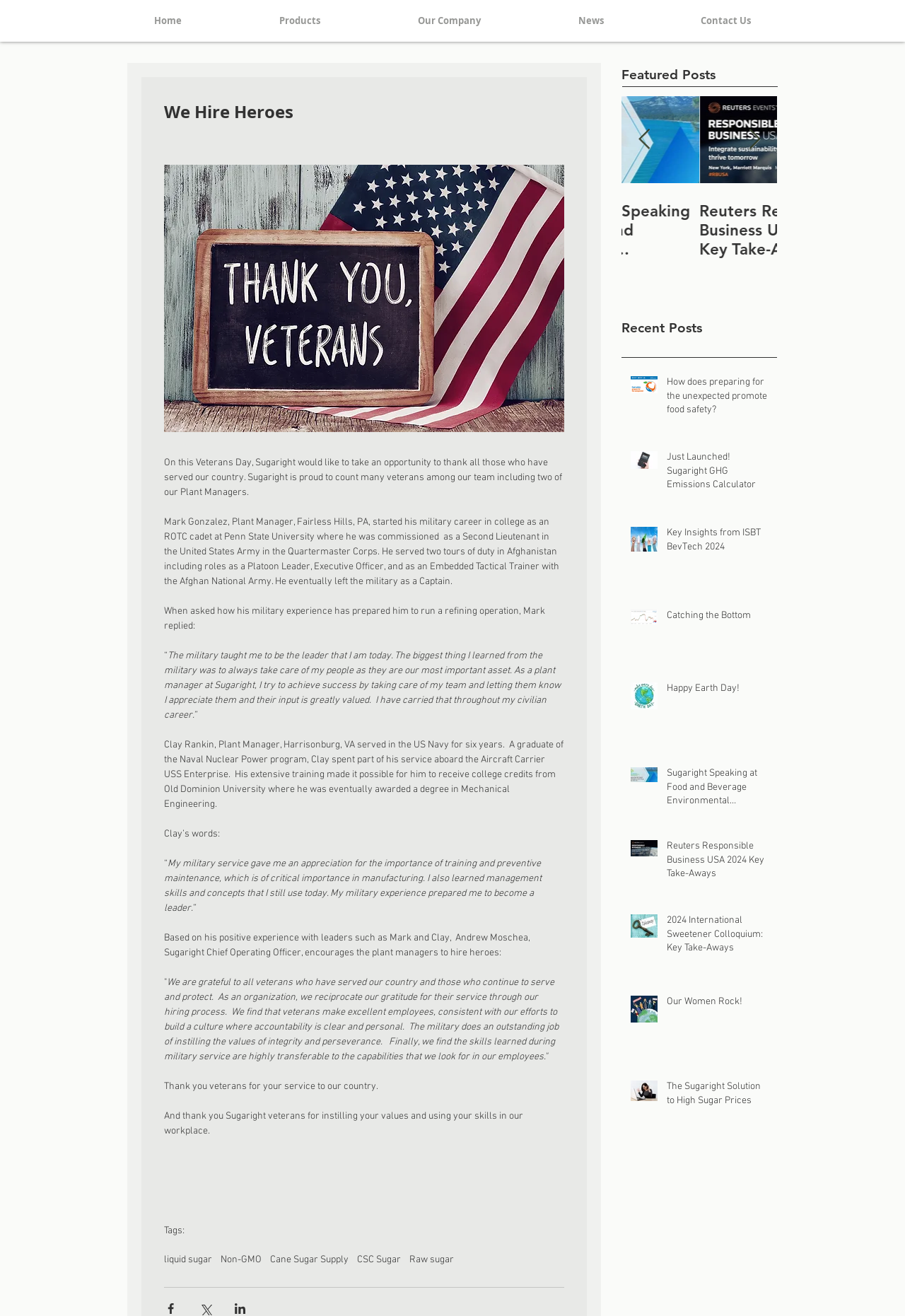Find the bounding box coordinates of the clickable element required to execute the following instruction: "View the 'Featured Posts'". Provide the coordinates as four float numbers between 0 and 1, i.e., [left, top, right, bottom].

[0.687, 0.05, 0.859, 0.064]